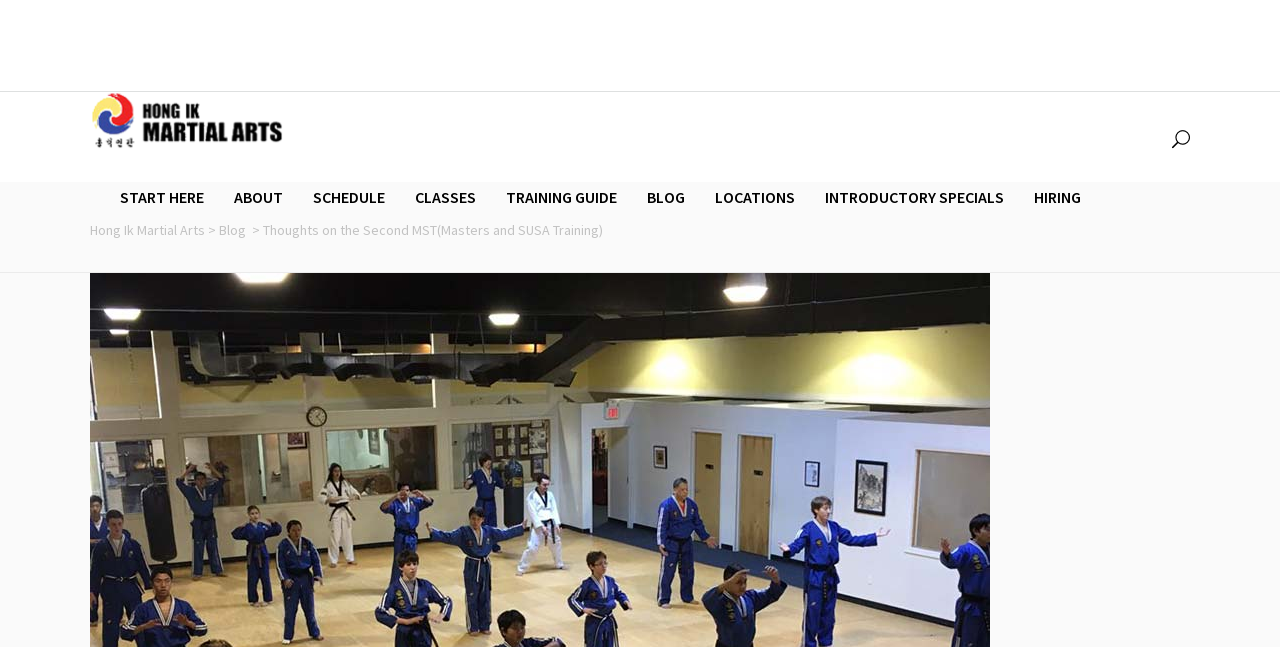Create an in-depth description of the webpage, covering main sections.

The webpage appears to be a blog post titled "Thoughts on the Second MST(Masters and SUSA Training)" on the Hong Ik Martial Arts website. At the top left corner, there is a logo consisting of three images: a light logo, a dark logo, and a regular logo. 

Below the logo, there is a navigation menu with eight links: "START HERE", "ABOUT", "SCHEDULE", "CLASSES", "TRAINING GUIDE", "BLOG", "LOCATIONS", and "INTRODUCTORY SPECIALS", followed by "HIRING" at the end. These links are aligned horizontally and take up the majority of the top section of the page.

In the main content area, there is a breadcrumb navigation bar showing the path "Hong Ik Martial Arts > Blog > Thoughts on the Second MST(Masters and SUSA Training)". Below this, the blog post content begins, but the exact text is not provided in the accessibility tree. 

On the right side of the page, there is a smaller section with a link, but its text is not provided.